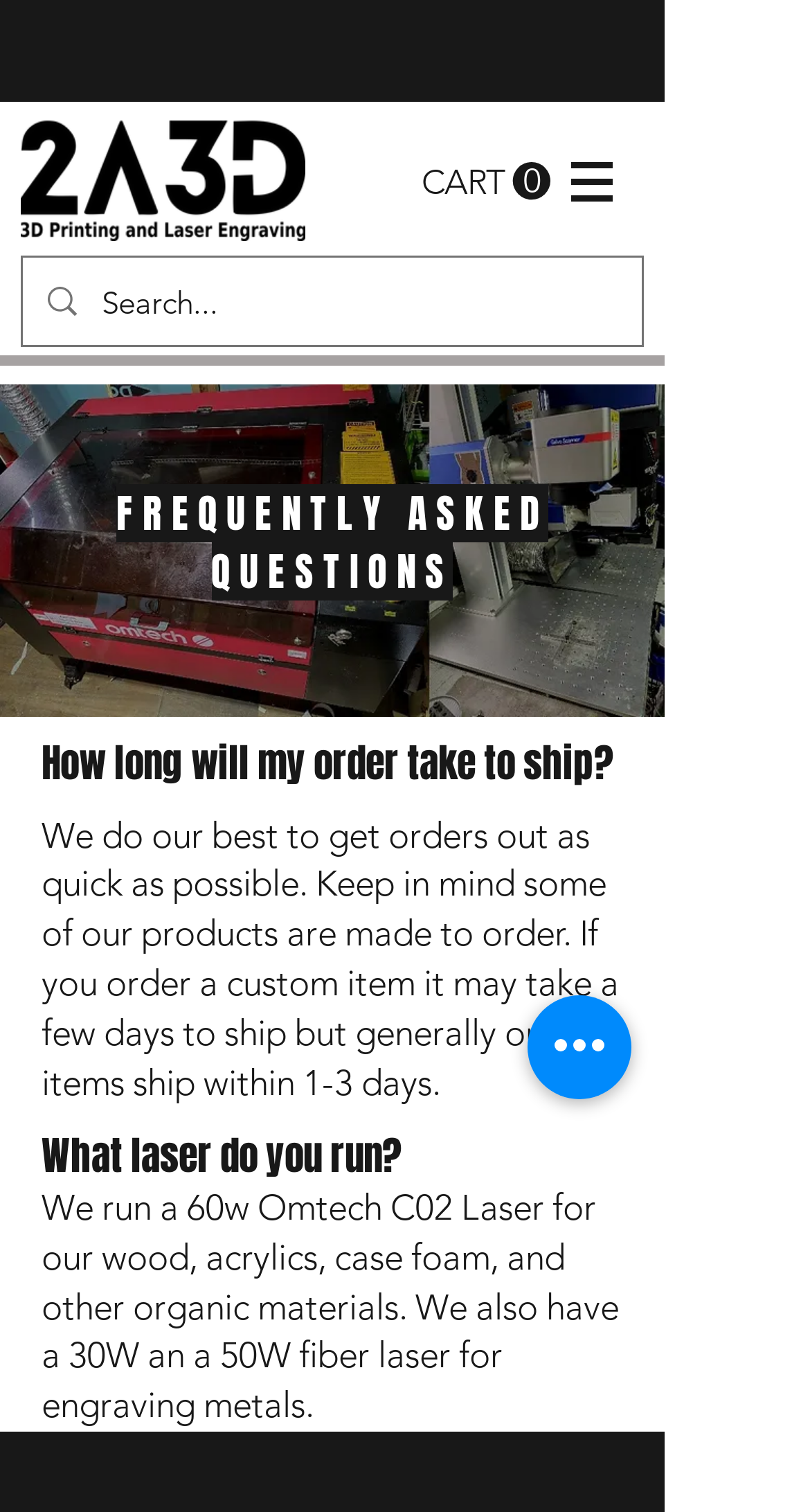Please locate and retrieve the main header text of the webpage.

FREQUENTLY ASKED QUESTIONS